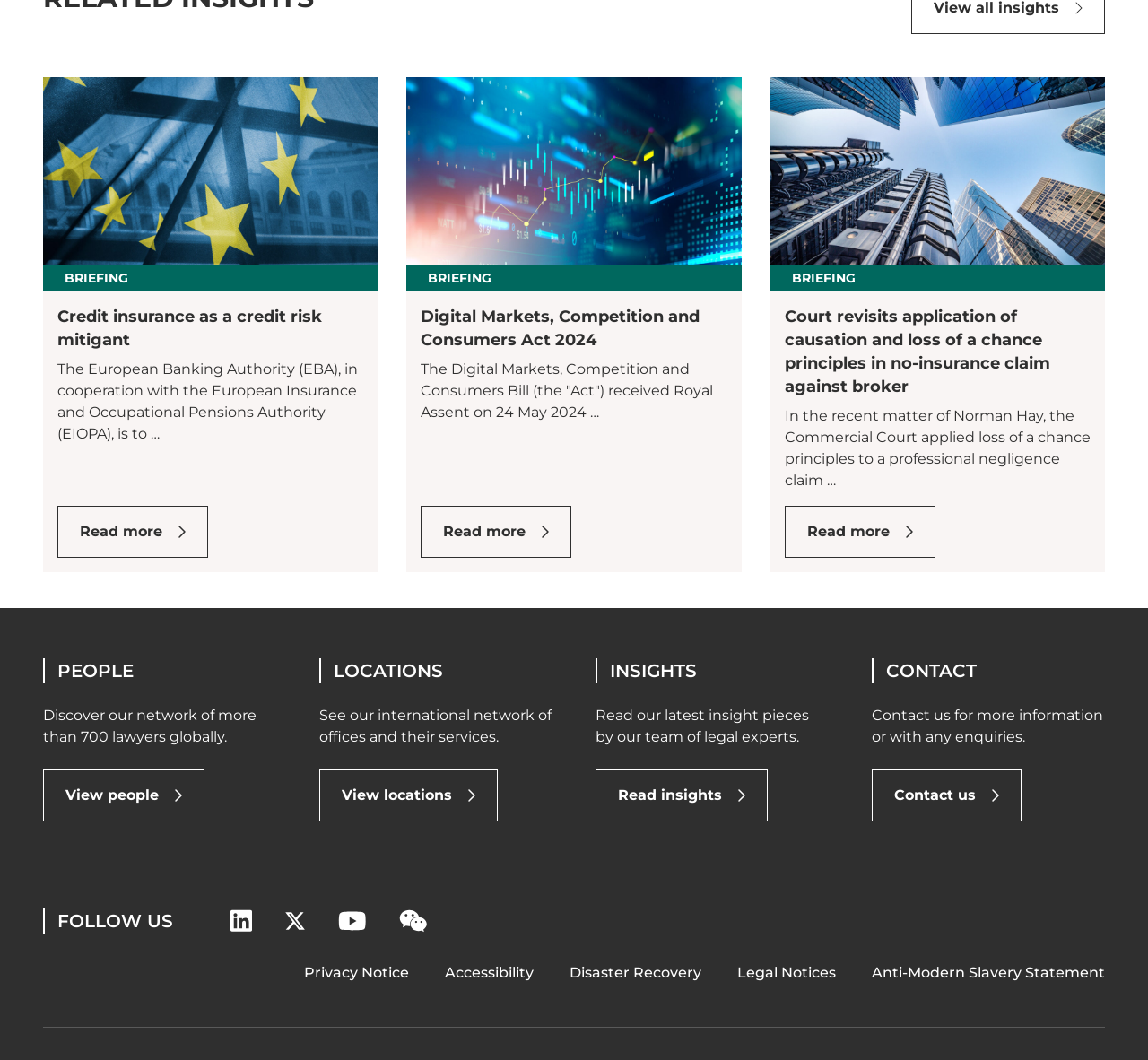Find the bounding box coordinates of the clickable area required to complete the following action: "View product details".

None